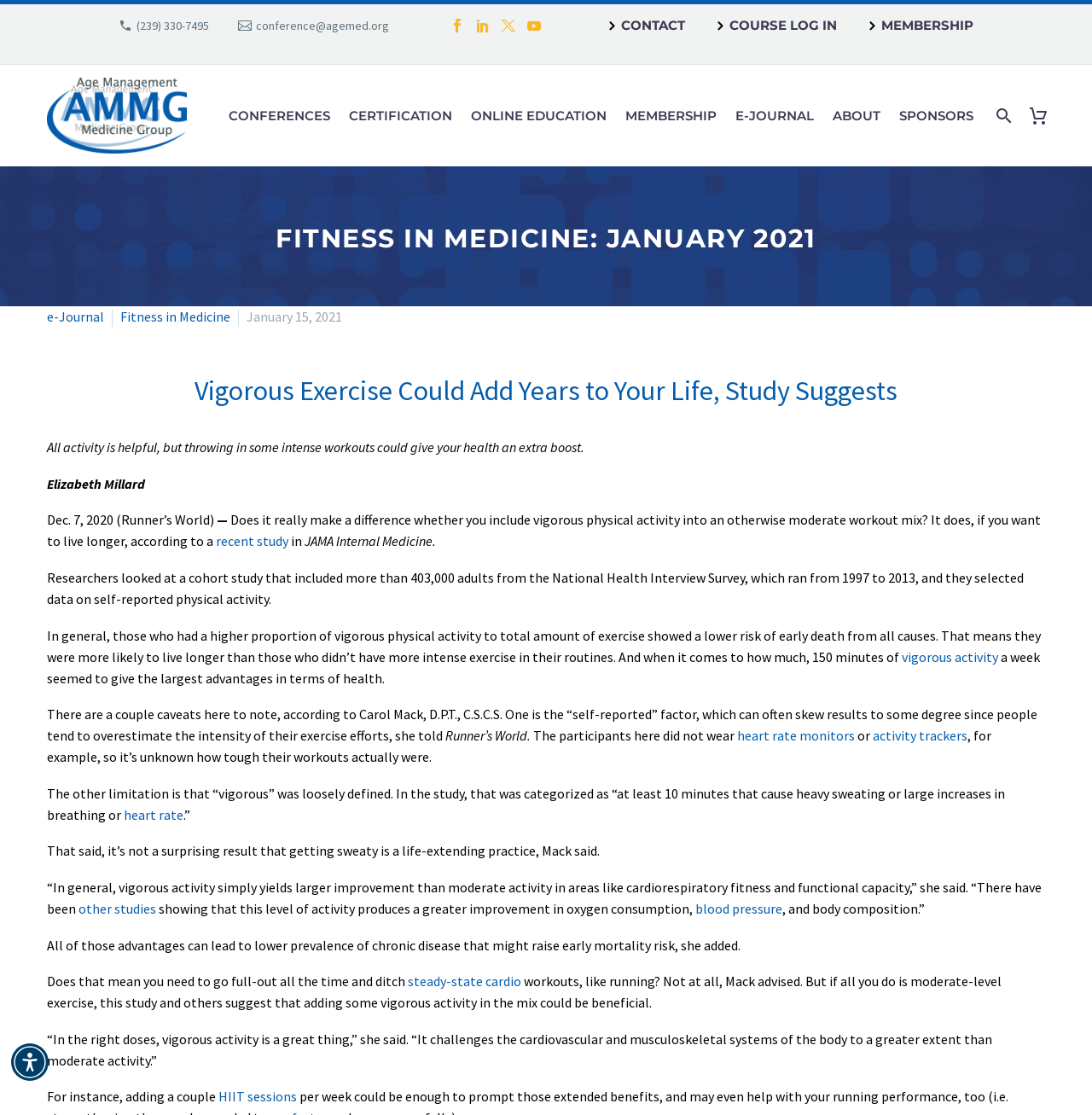Identify the bounding box coordinates of the clickable region required to complete the instruction: "Call the phone number". The coordinates should be given as four float numbers within the range of 0 and 1, i.e., [left, top, right, bottom].

[0.125, 0.016, 0.191, 0.03]